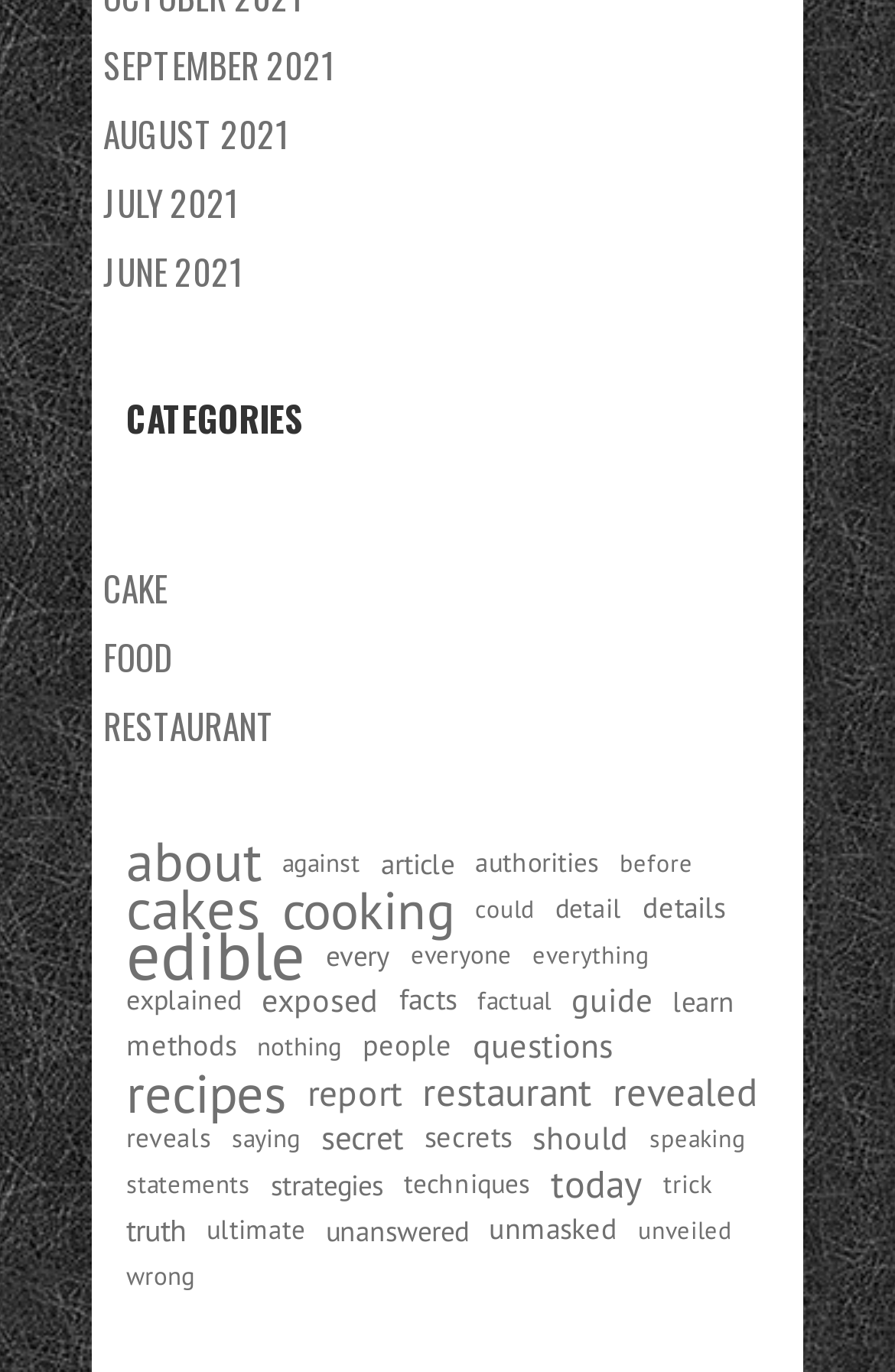Please predict the bounding box coordinates (top-left x, top-left y, bottom-right x, bottom-right y) for the UI element in the screenshot that fits the description: June 2021

[0.115, 0.179, 0.272, 0.215]